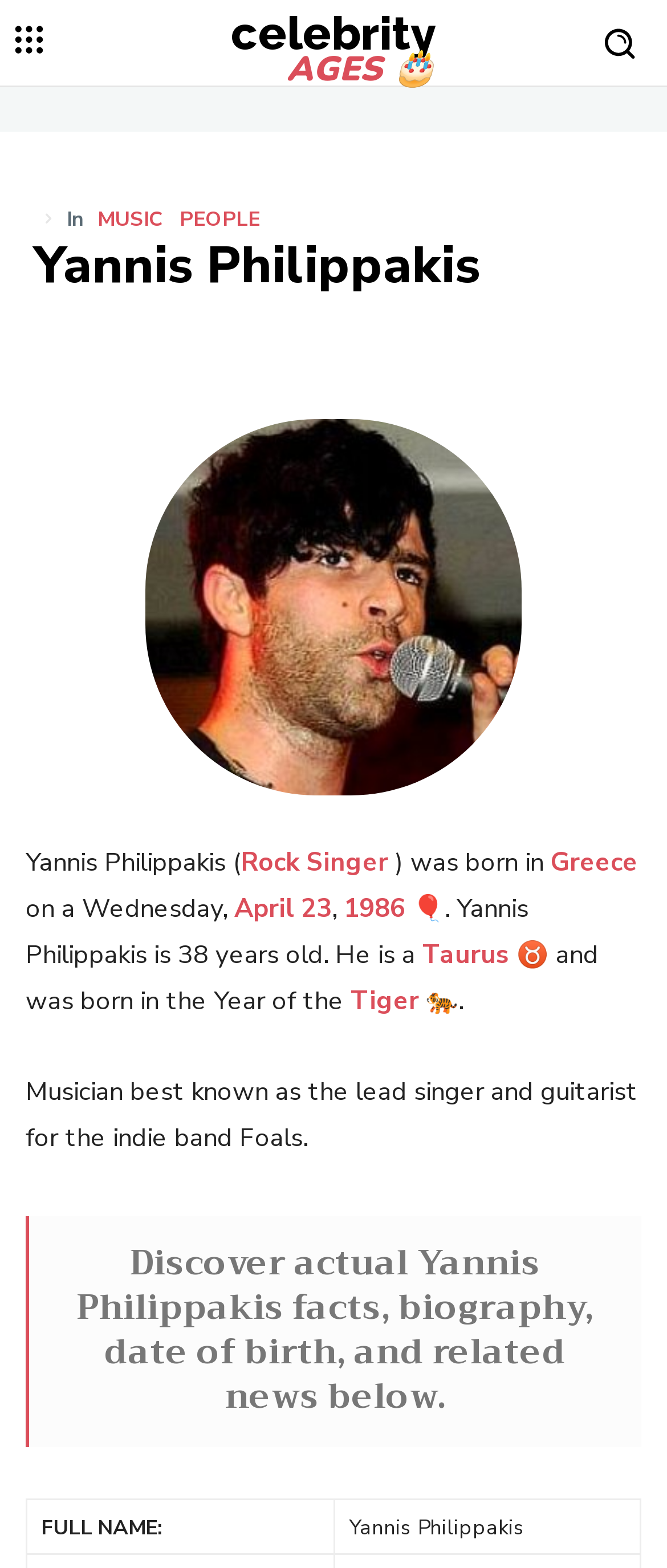Identify the bounding box coordinates for the UI element described as follows: celebrityAGES 🎂. Use the format (top-left x, top-left y, bottom-right x, bottom-right y) and ensure all values are floating point numbers between 0 and 1.

[0.346, 0.006, 0.654, 0.055]